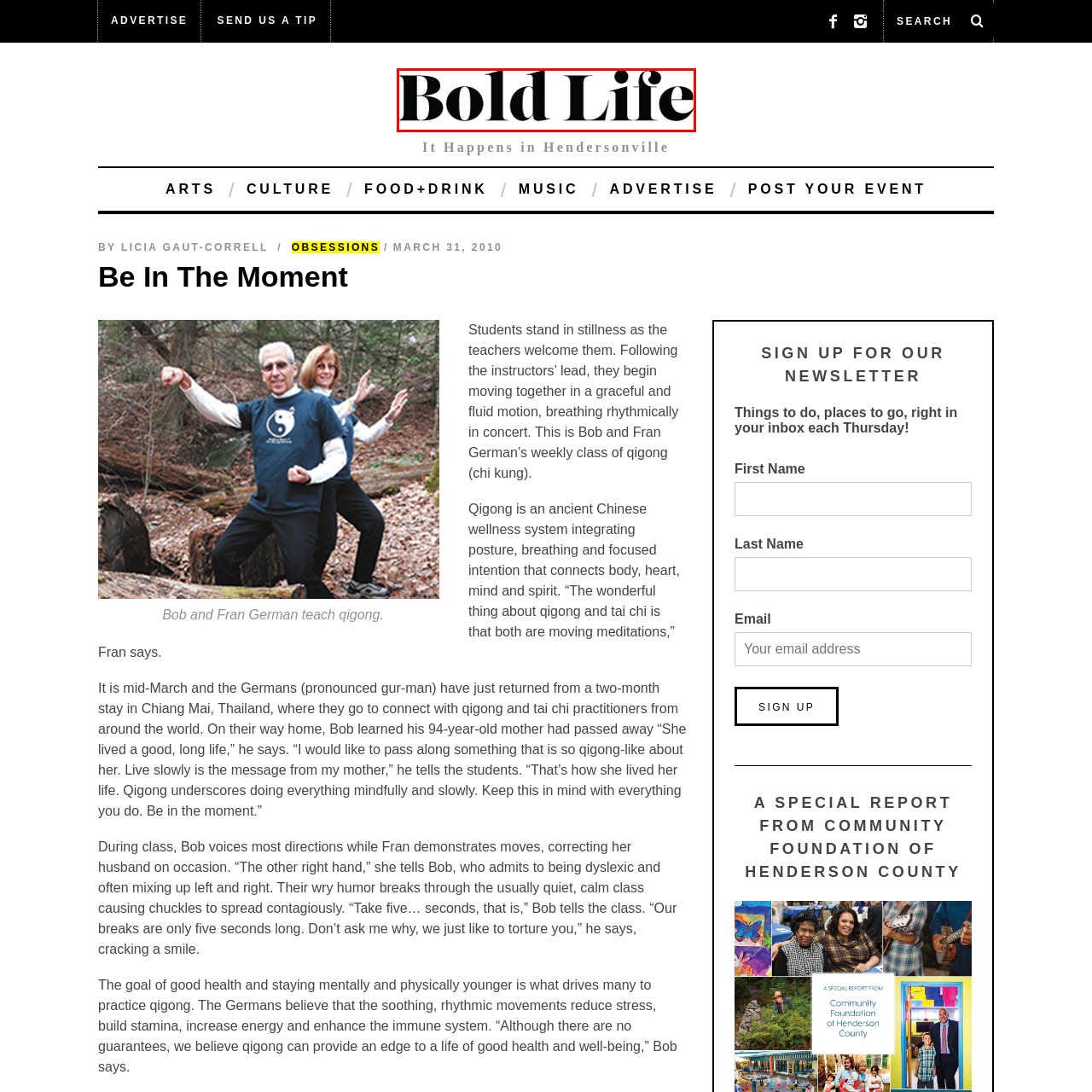Check the highlighted part in pink, What does the logo serve as? 
Use a single word or phrase for your answer.

An engaging introduction